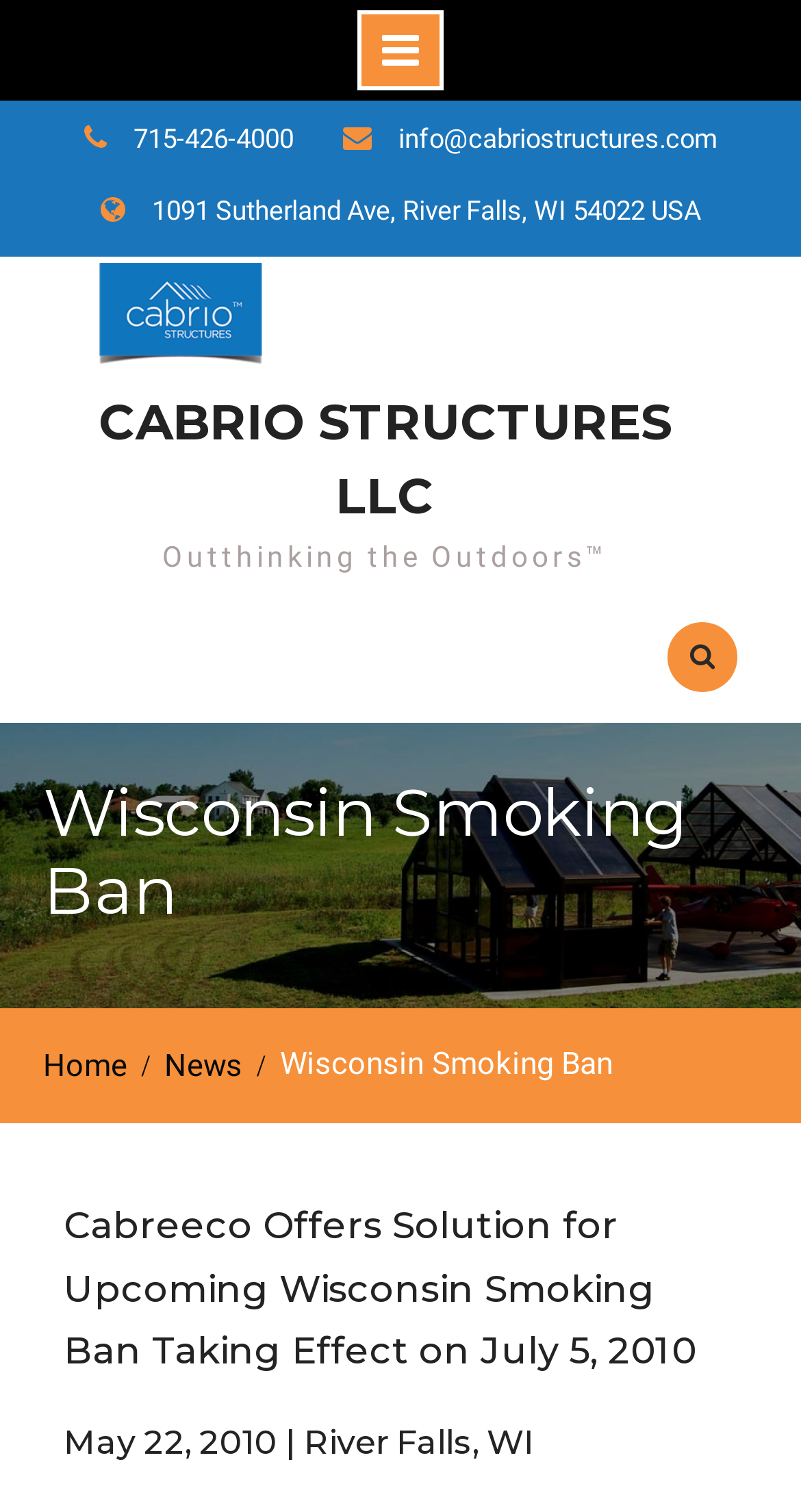Determine the bounding box coordinates of the clickable element necessary to fulfill the instruction: "Learn about the Wisconsin Smoking Ban". Provide the coordinates as four float numbers within the 0 to 1 range, i.e., [left, top, right, bottom].

[0.053, 0.512, 0.947, 0.616]